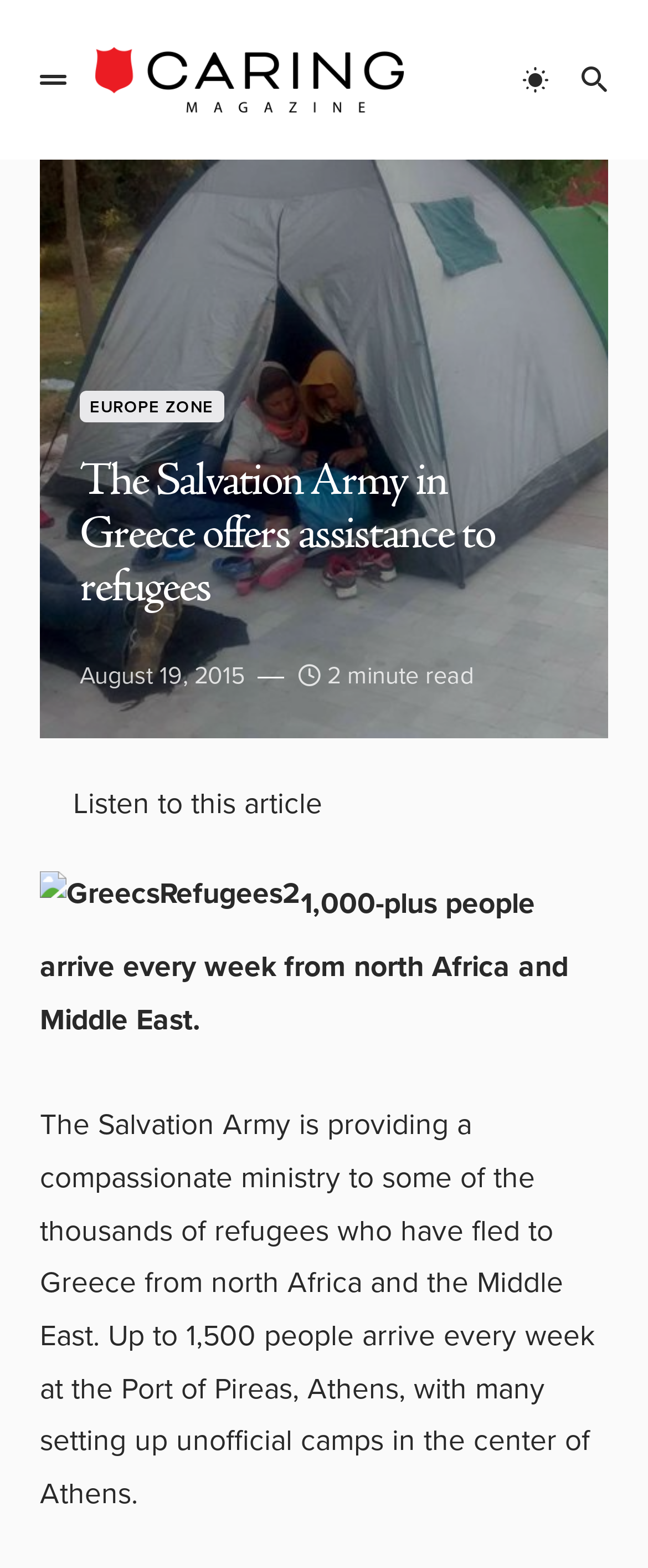Use a single word or phrase to answer the question: What is the region mentioned in the article?

Greece